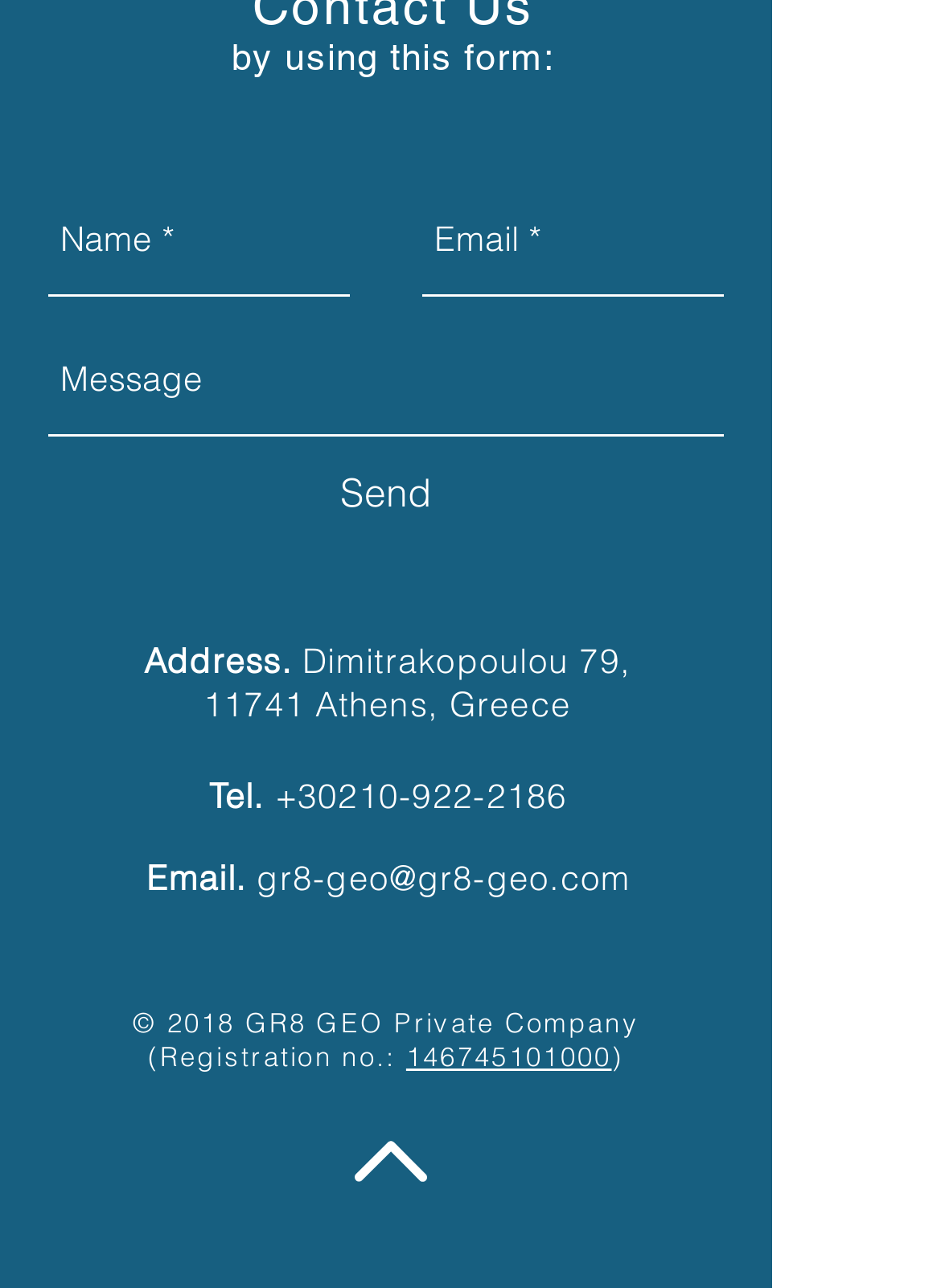What is the company's registration number?
Use the image to give a comprehensive and detailed response to the question.

I found the company's registration number at the bottom of the webpage, in the copyright section, where it says 'Registration no.: 146745101000'.